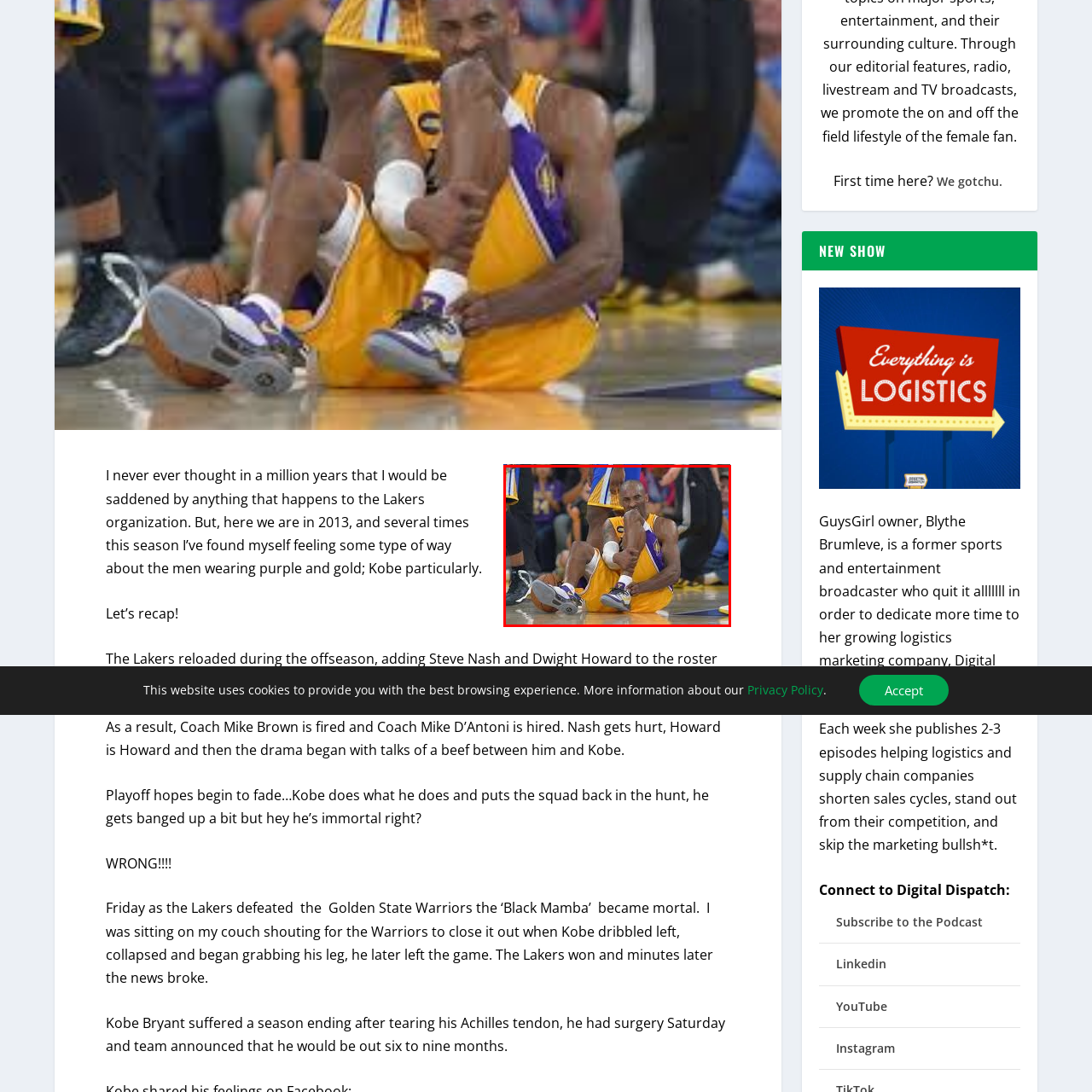What injury did Kobe Bryant suffer?
Look closely at the image within the red bounding box and respond to the question with one word or a brief phrase.

Torn Achilles tendon